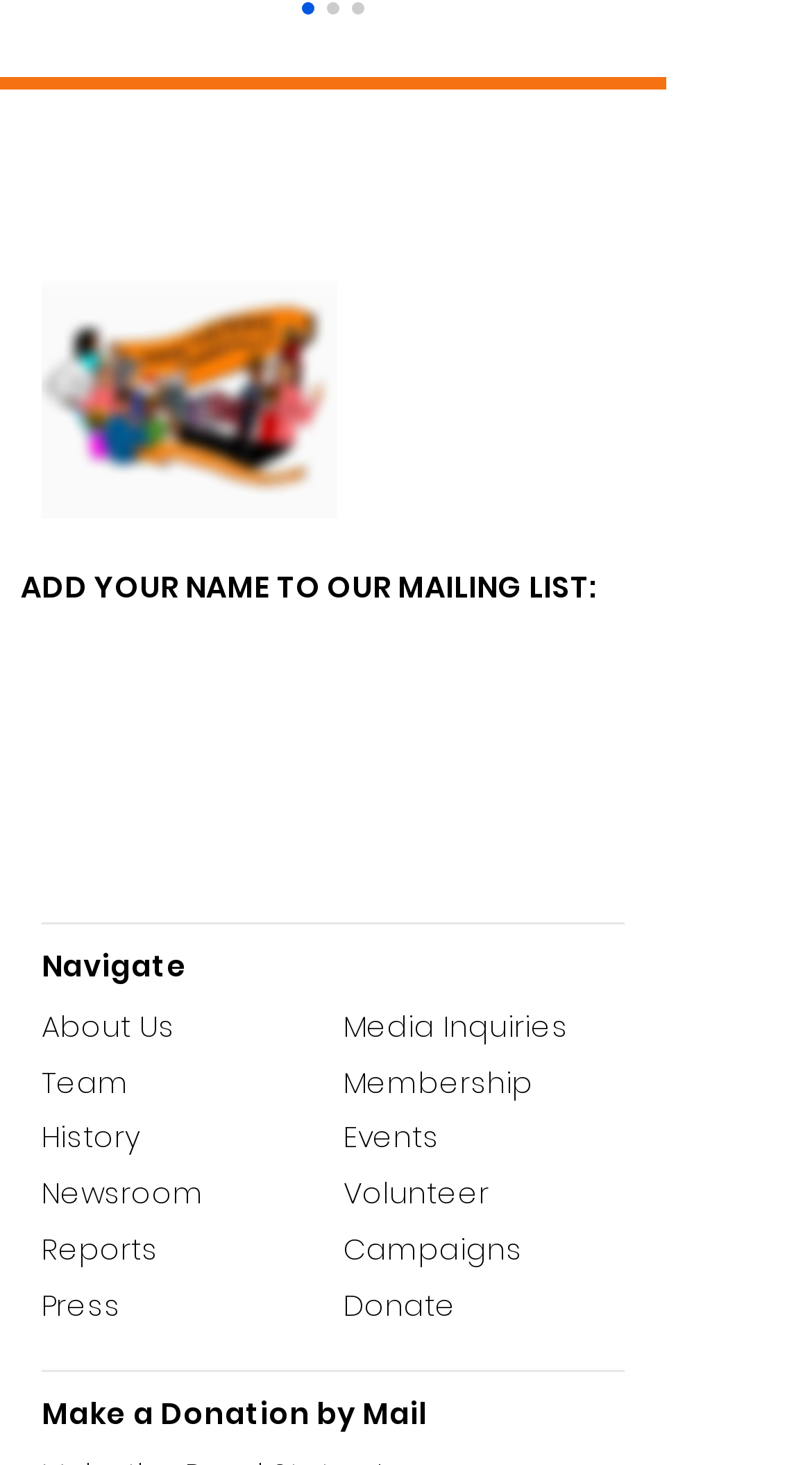Specify the bounding box coordinates of the area to click in order to follow the given instruction: "Learn about the team."

[0.051, 0.727, 0.159, 0.75]